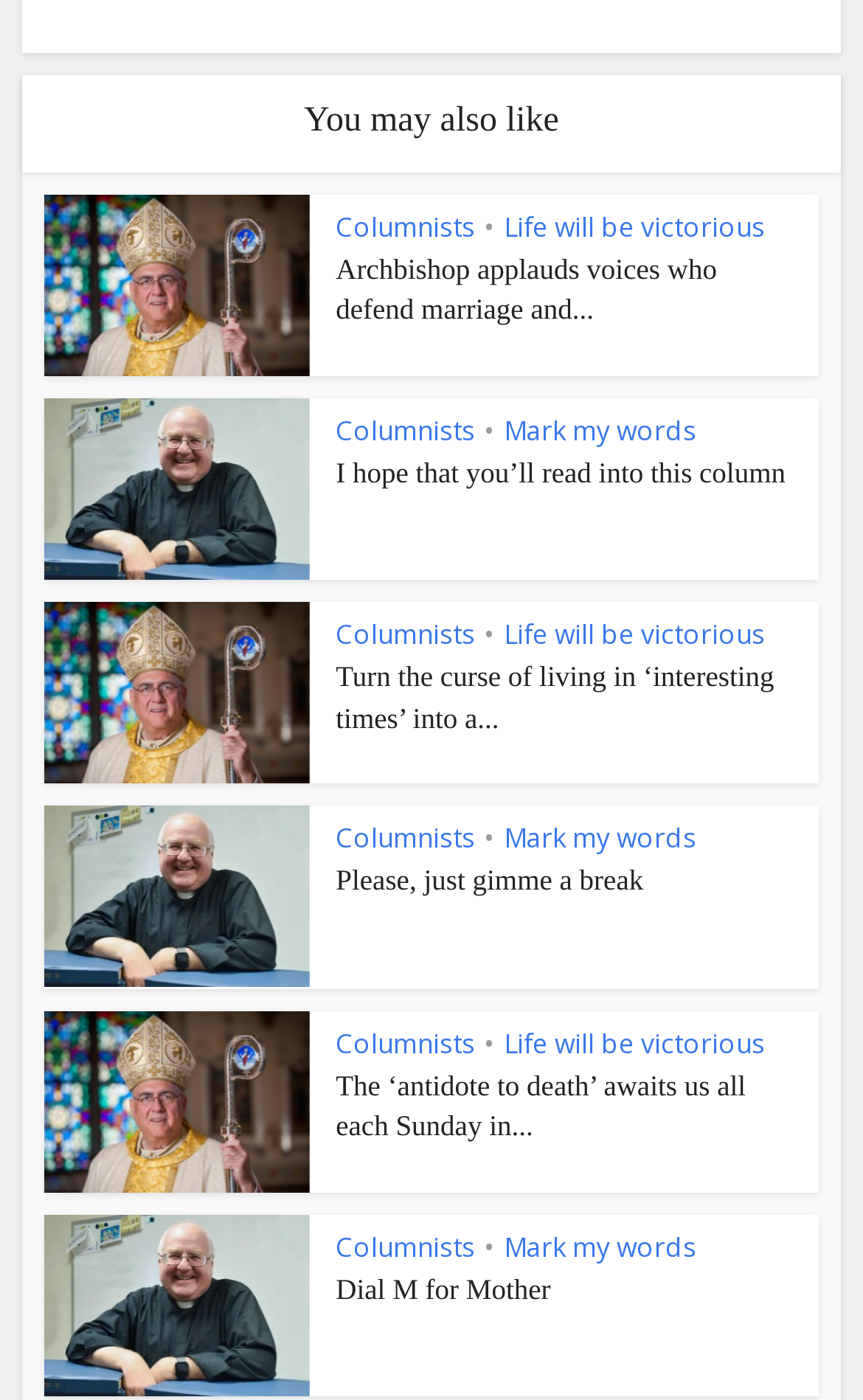Give the bounding box coordinates for this UI element: "Life will be victorious". The coordinates should be four float numbers between 0 and 1, arranged as [left, top, right, bottom].

[0.584, 0.731, 0.887, 0.758]